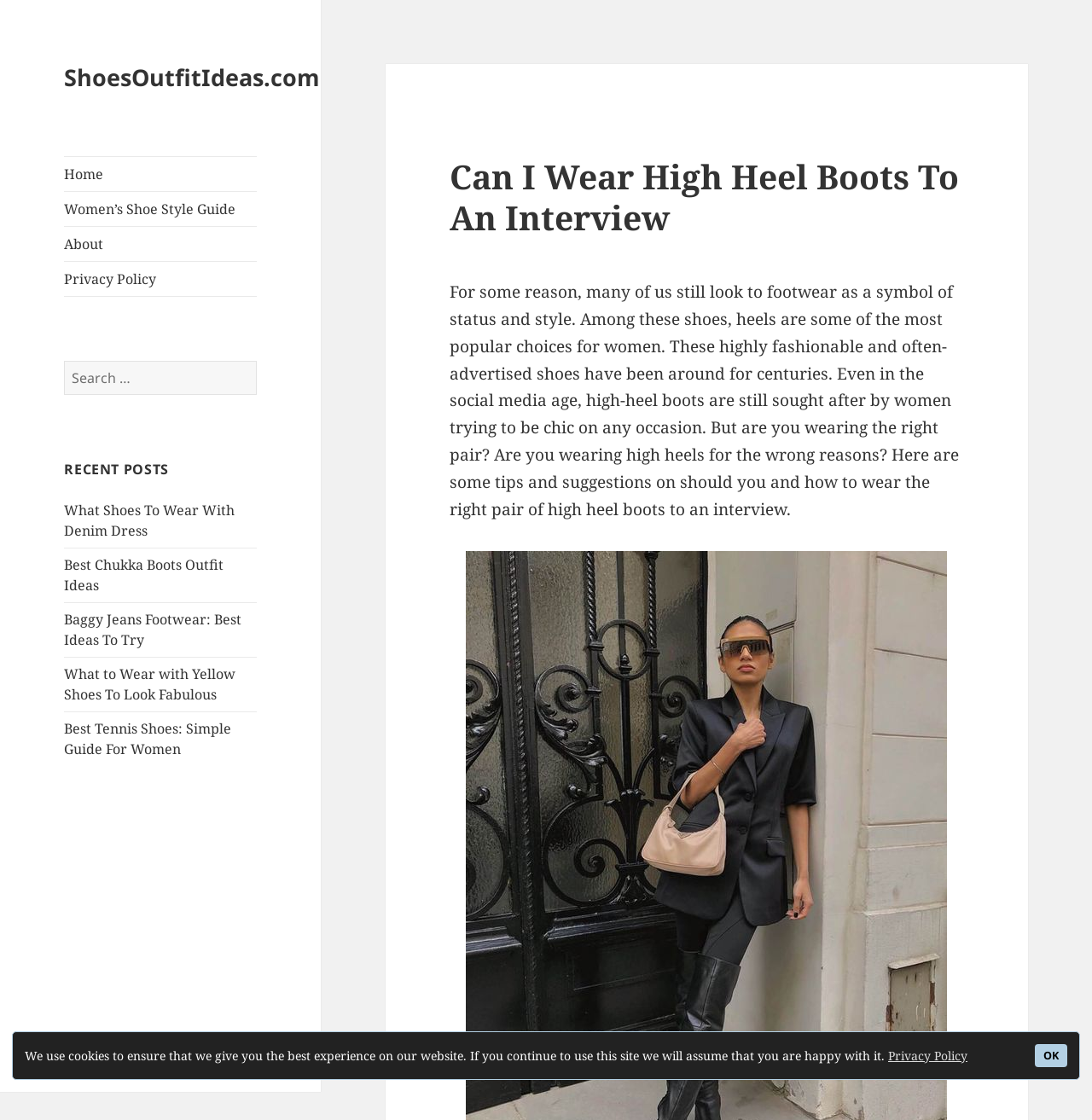Could you specify the bounding box coordinates for the clickable section to complete the following instruction: "Read the article about wearing high heel boots to an interview"?

[0.412, 0.139, 0.882, 0.212]